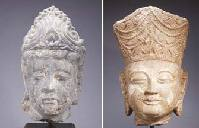Provide a comprehensive description of the image.

This image features two exquisite sculptures depicting heads of Buddhist figures, likely from ancient Asian cultures. On the left, the head showcases intricate detailing, particularly in the ornate headdress and serene facial expression, suggesting it represents a figure of significance within Buddhist iconography. The texture and finish highlight an aged, weathered appearance, indicating its historical value. 

On the right, a similarly styled head presents a smoother surface with a more pronounced facial expression, possibly representing a different aspect of Buddhist artistry or a variation in cultural representation. The elaborate headdress is also notable, hinting at a royal or divine status. Together, these pieces offer a glimpse into the artistic traditions of Buddhist iconography, emphasizing the reverence and craftsmanship involved in creating these representations of spiritual figures. This juxtaposition illustrates the diversity and richness of cultural artifacts in museums, emphasizing their role in educating the public about historical practices and beliefs.